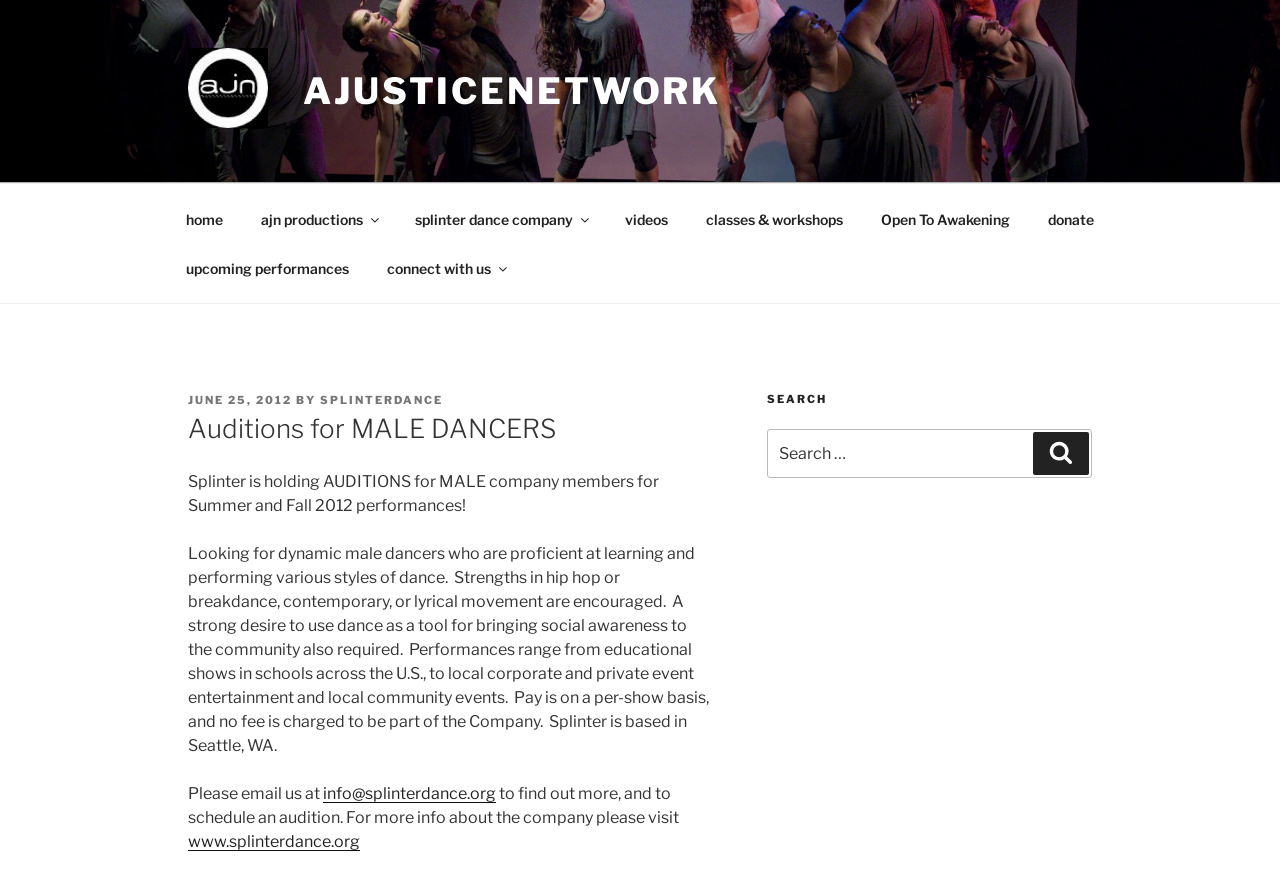Please find the bounding box coordinates of the element that needs to be clicked to perform the following instruction: "search for something". The bounding box coordinates should be four float numbers between 0 and 1, represented as [left, top, right, bottom].

[0.599, 0.491, 0.853, 0.547]